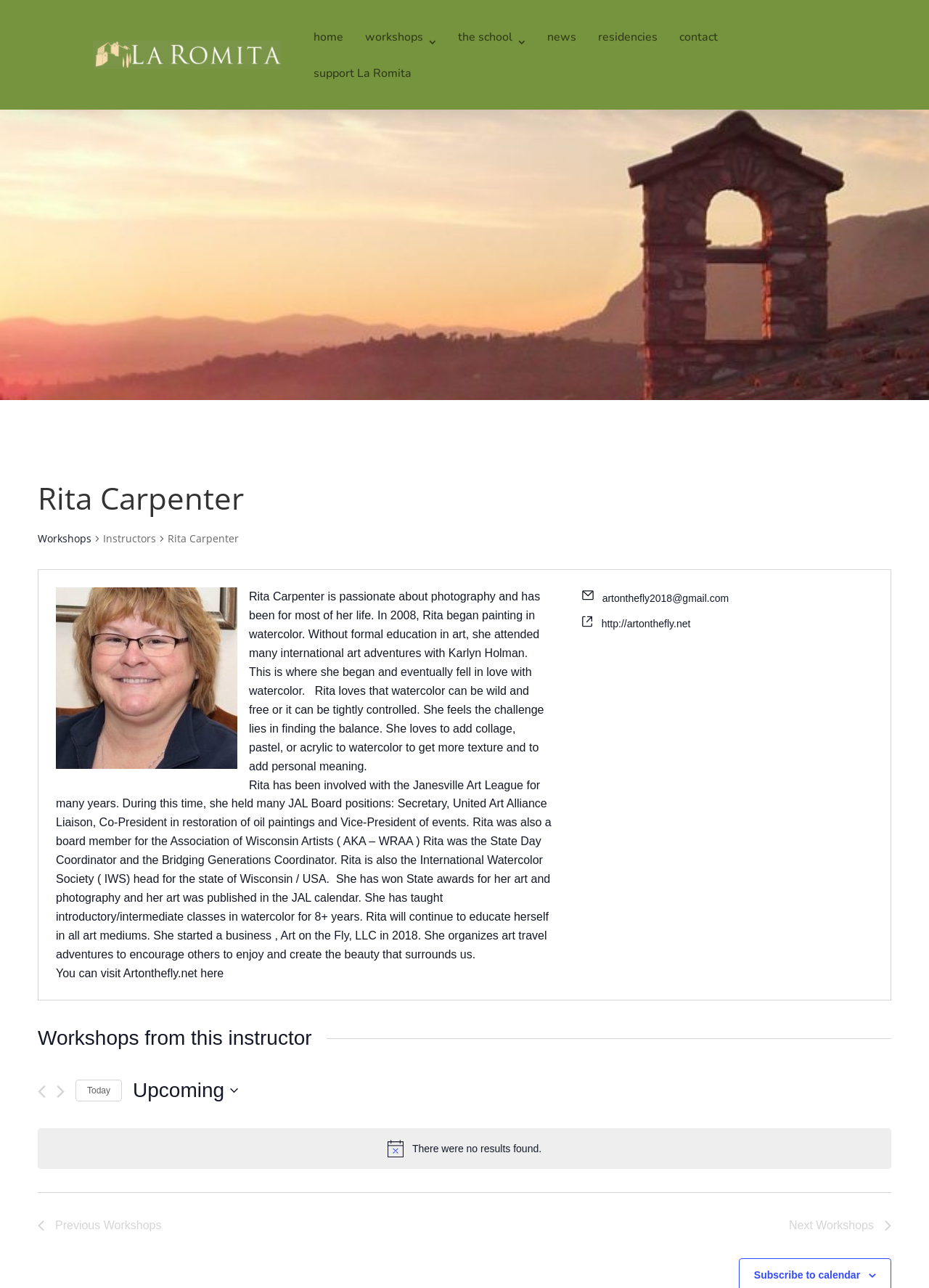What is the website URL provided on the webpage?
Could you answer the question with a detailed and thorough explanation?

The webpage provides a website URL, http://artonthefly.net, which is likely the website for Rita Carpenter's business, Art on the Fly, LLC.